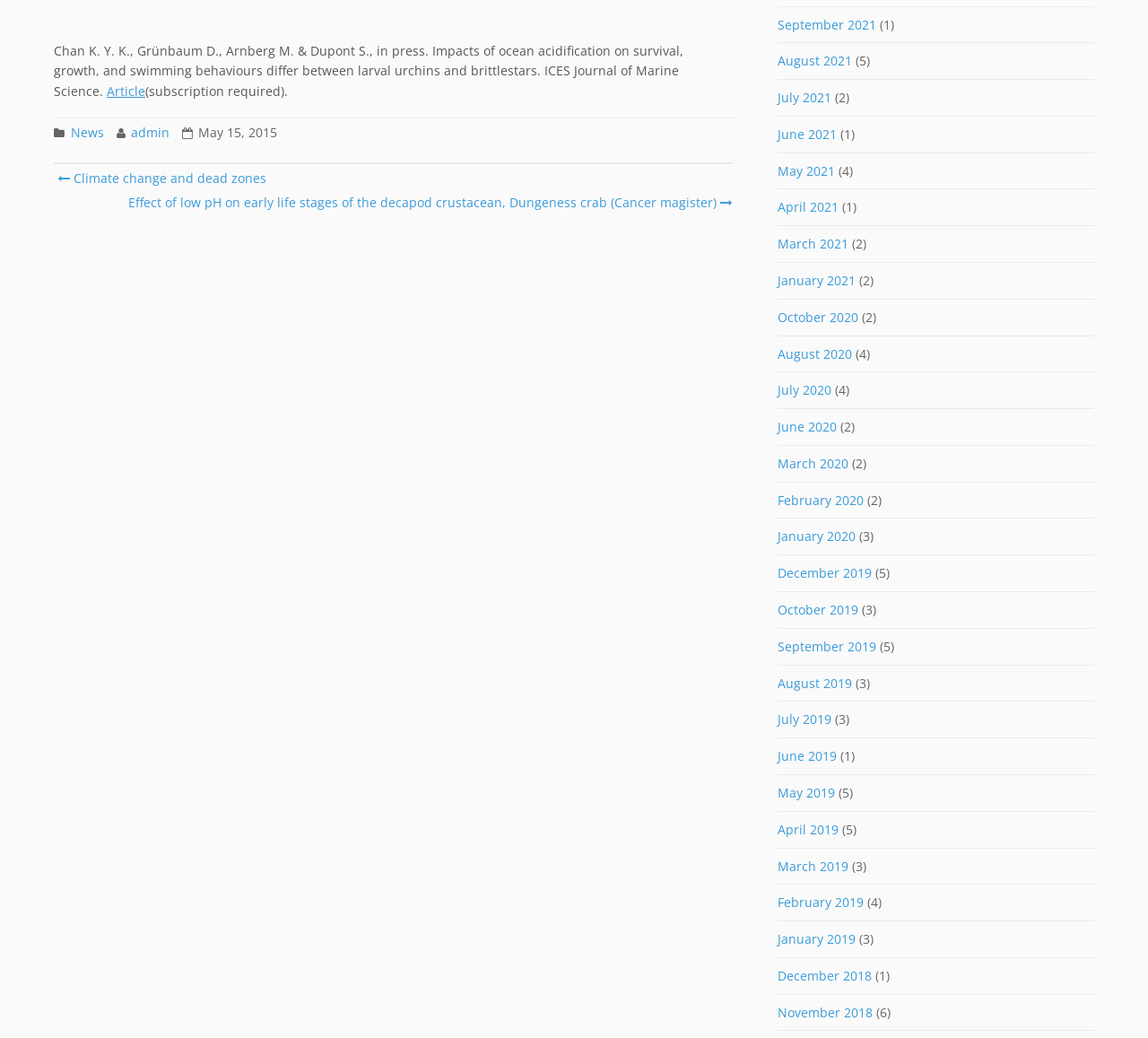What is the date of the post?
Provide a detailed and well-explained answer to the question.

I found the date of the post by looking at the StaticText element with ID 192, which contains the text 'May 15, 2015'. This element is located within the FooterAsNonLandmark element with ID 68, which suggests that it is a footer element containing metadata about the post.